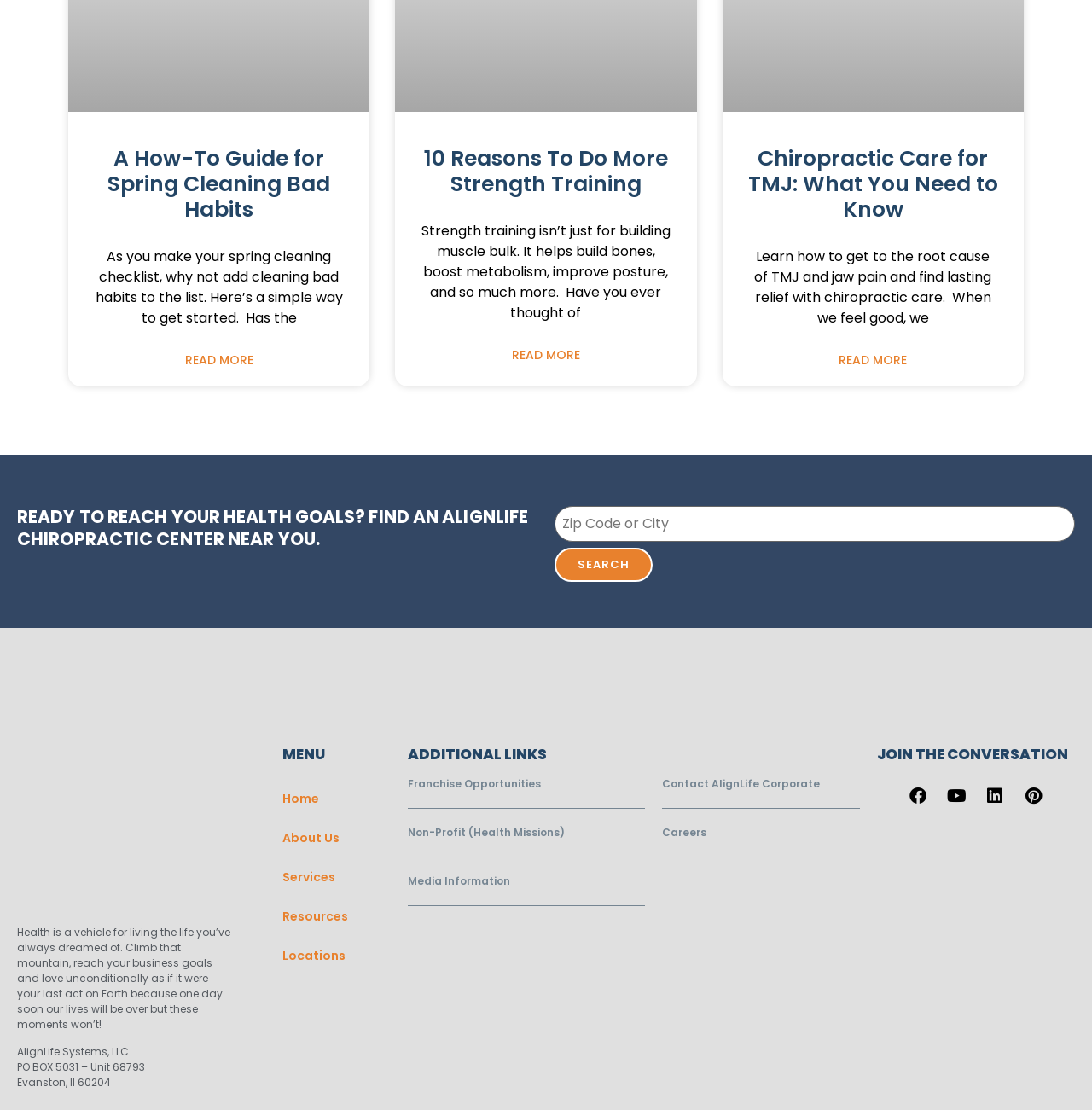Please determine the bounding box coordinates of the element to click in order to execute the following instruction: "Find out about Chiropractic Care for TMJ". The coordinates should be four float numbers between 0 and 1, specified as [left, top, right, bottom].

[0.768, 0.316, 0.831, 0.333]